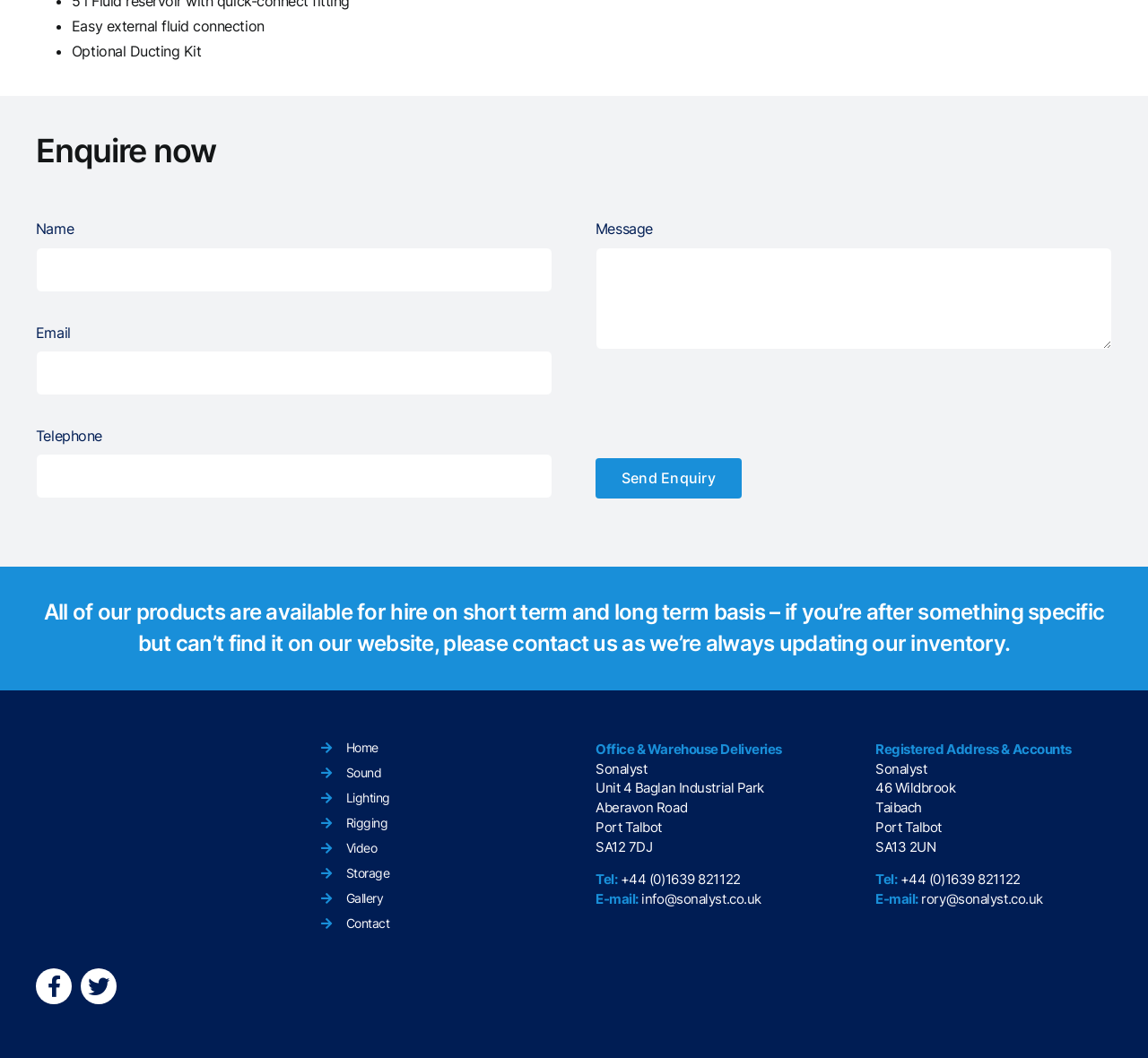Identify the bounding box coordinates of the section to be clicked to complete the task described by the following instruction: "Visit the Facebook page". The coordinates should be four float numbers between 0 and 1, formatted as [left, top, right, bottom].

[0.031, 0.915, 0.062, 0.949]